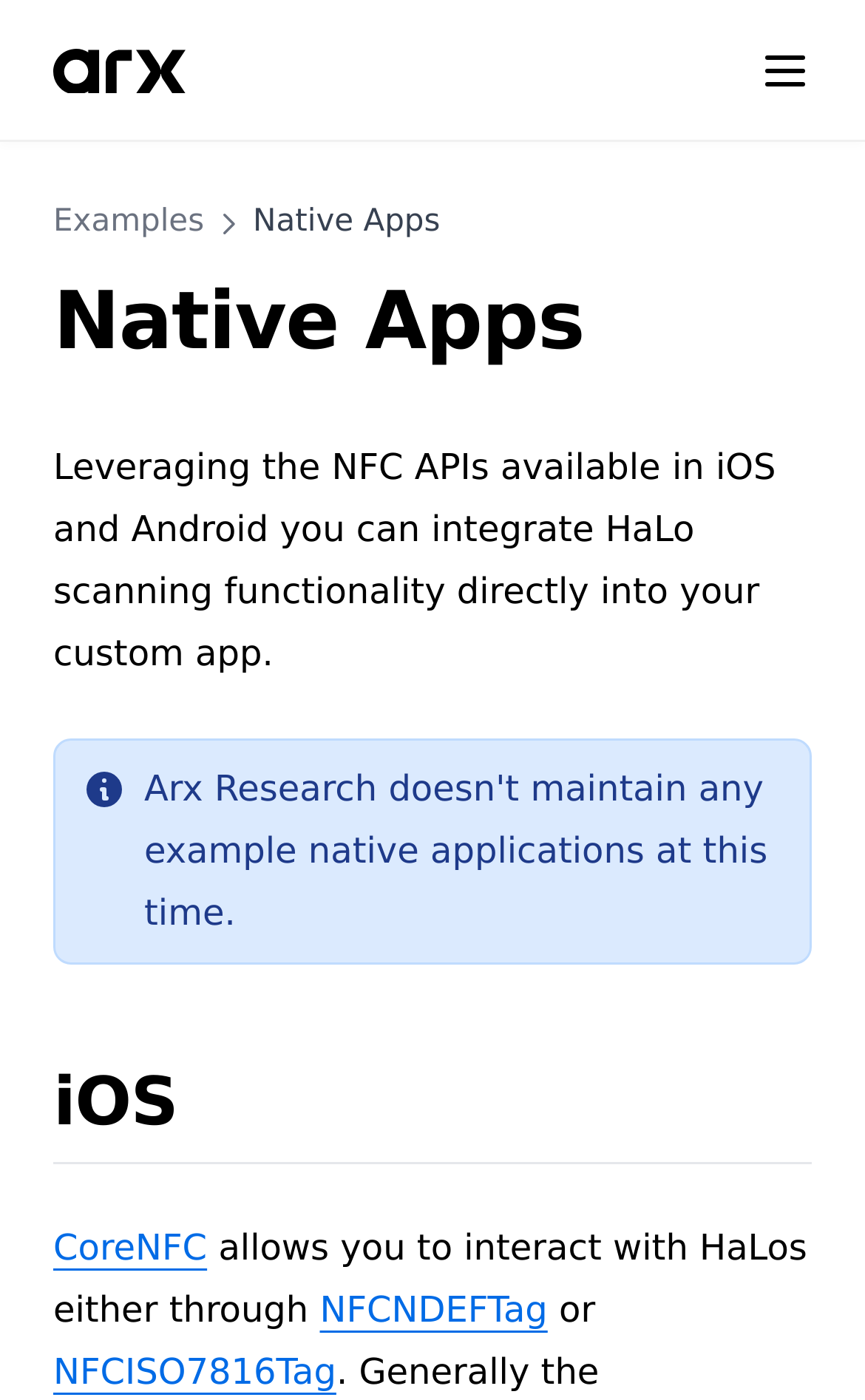What is the main category of the webpage?
Provide an in-depth and detailed explanation in response to the question.

Based on the webpage structure and content, it appears that the main category of the webpage is Native Apps, which is also reflected in the heading 'Native Apps' and the links '# iOS', '# Android', and '# React Native'.